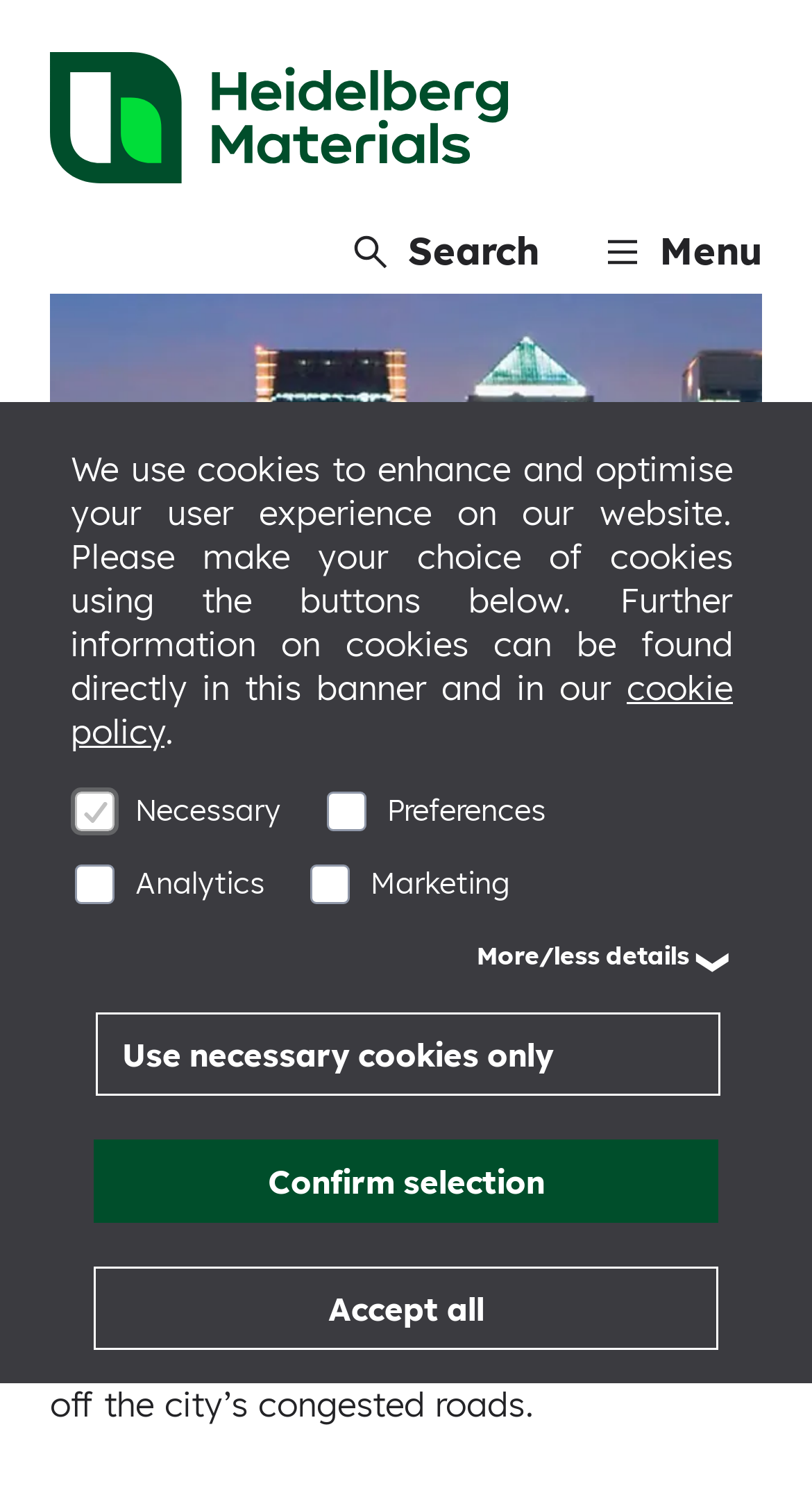What is the function of the 'Search' button?
Based on the image, answer the question with a single word or brief phrase.

Search entire site